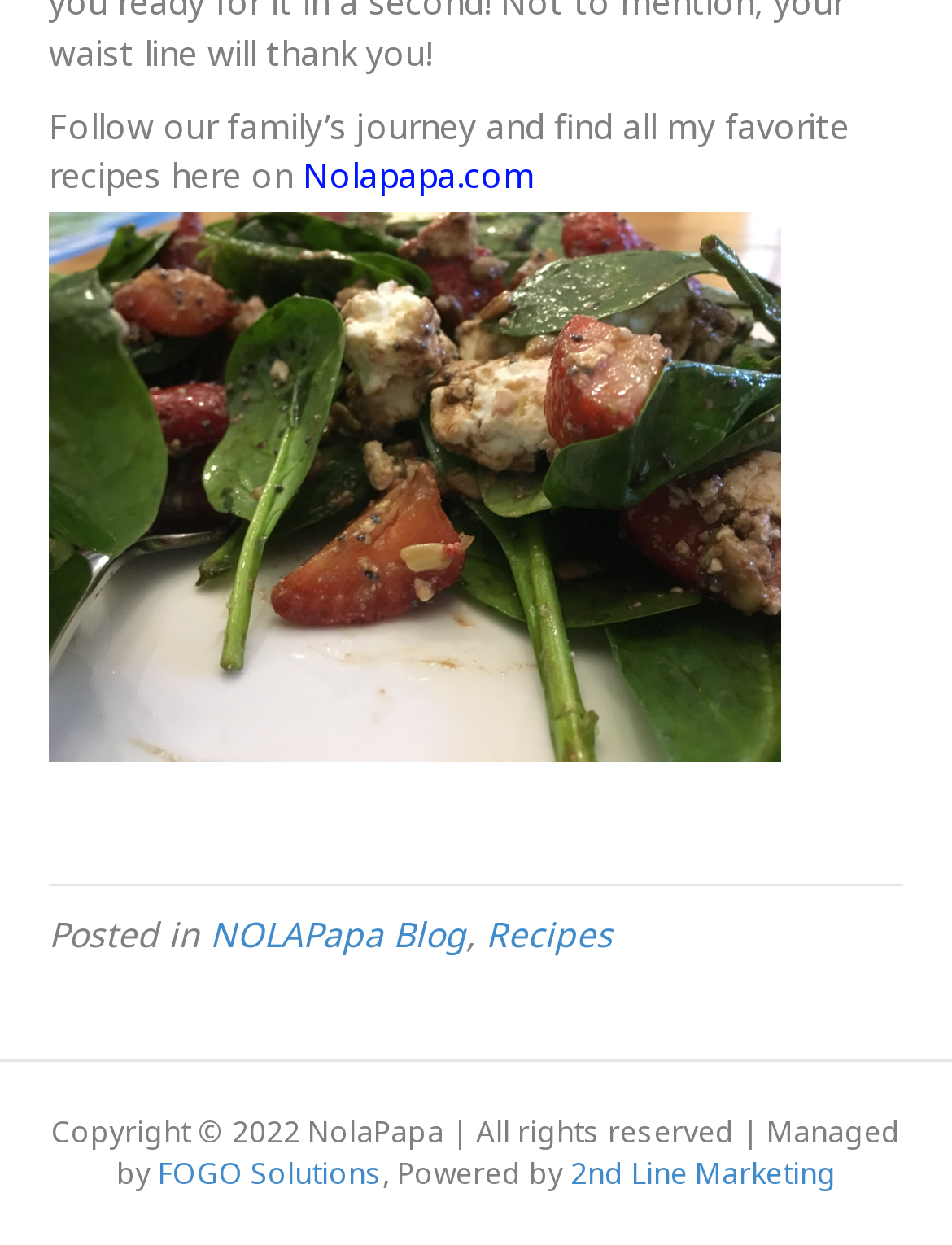Please provide a detailed answer to the question below by examining the image:
What is the year of the copyright?

The year of the copyright is mentioned in the copyright section at the bottom of the webpage, which states 'Copyright © 2022 NolaPapa | All rights reserved | Managed by FOGO Solutions'.